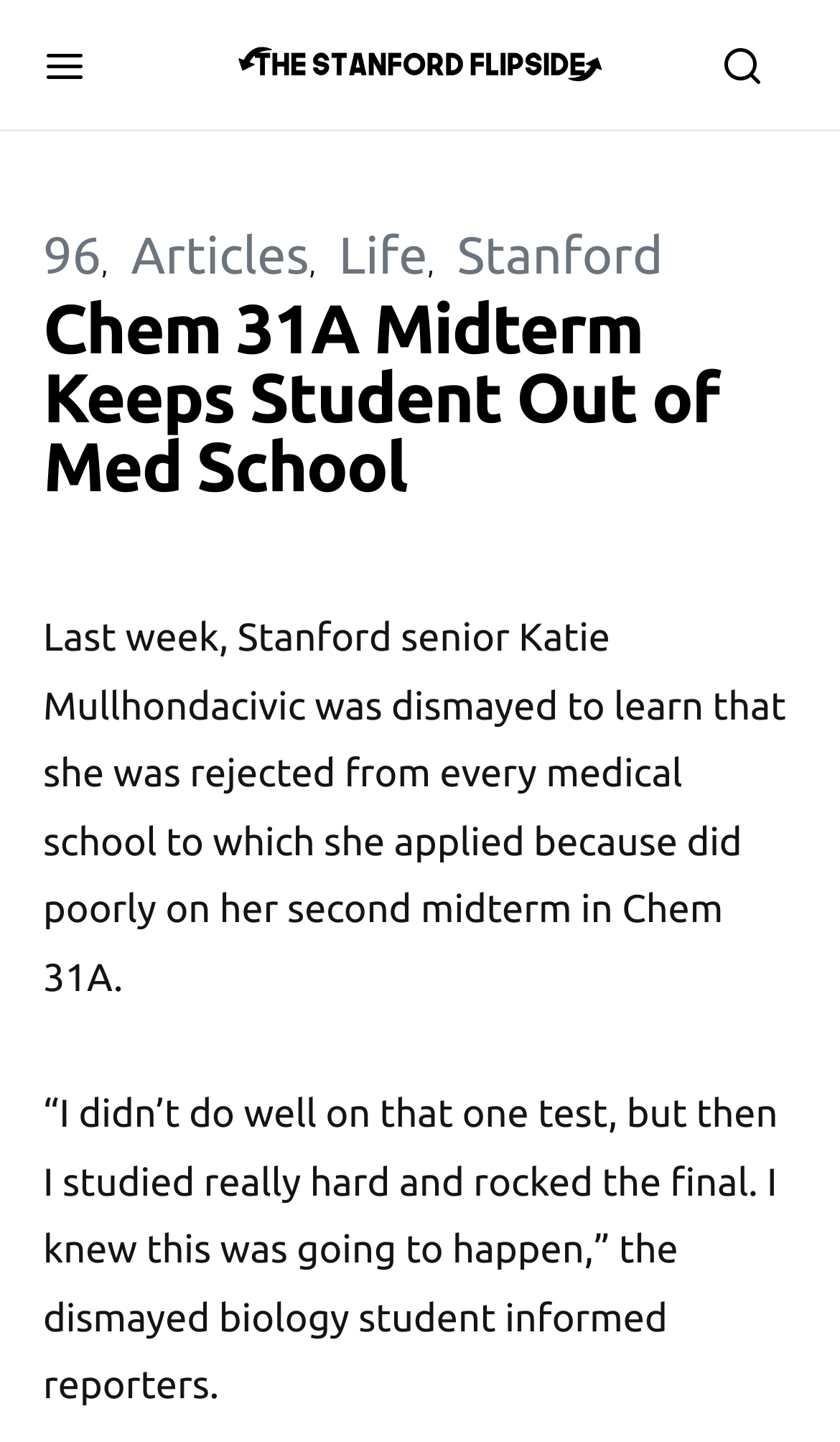Please provide a one-word or phrase answer to the question: 
What is the name of the student who was rejected from medical school?

Katie Mullhondacivic